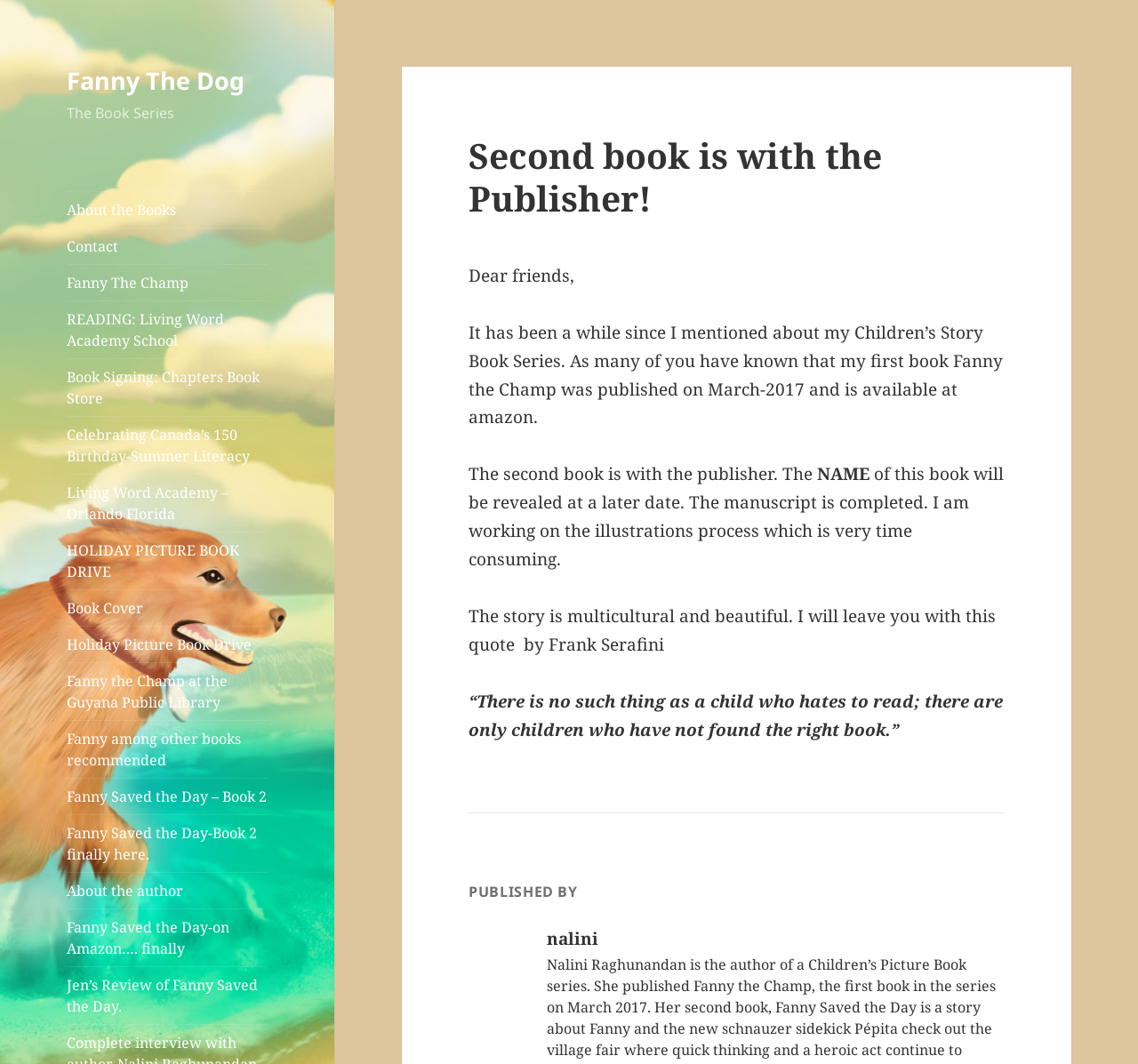Can you find and generate the webpage's heading?

Second book is with the Publisher!